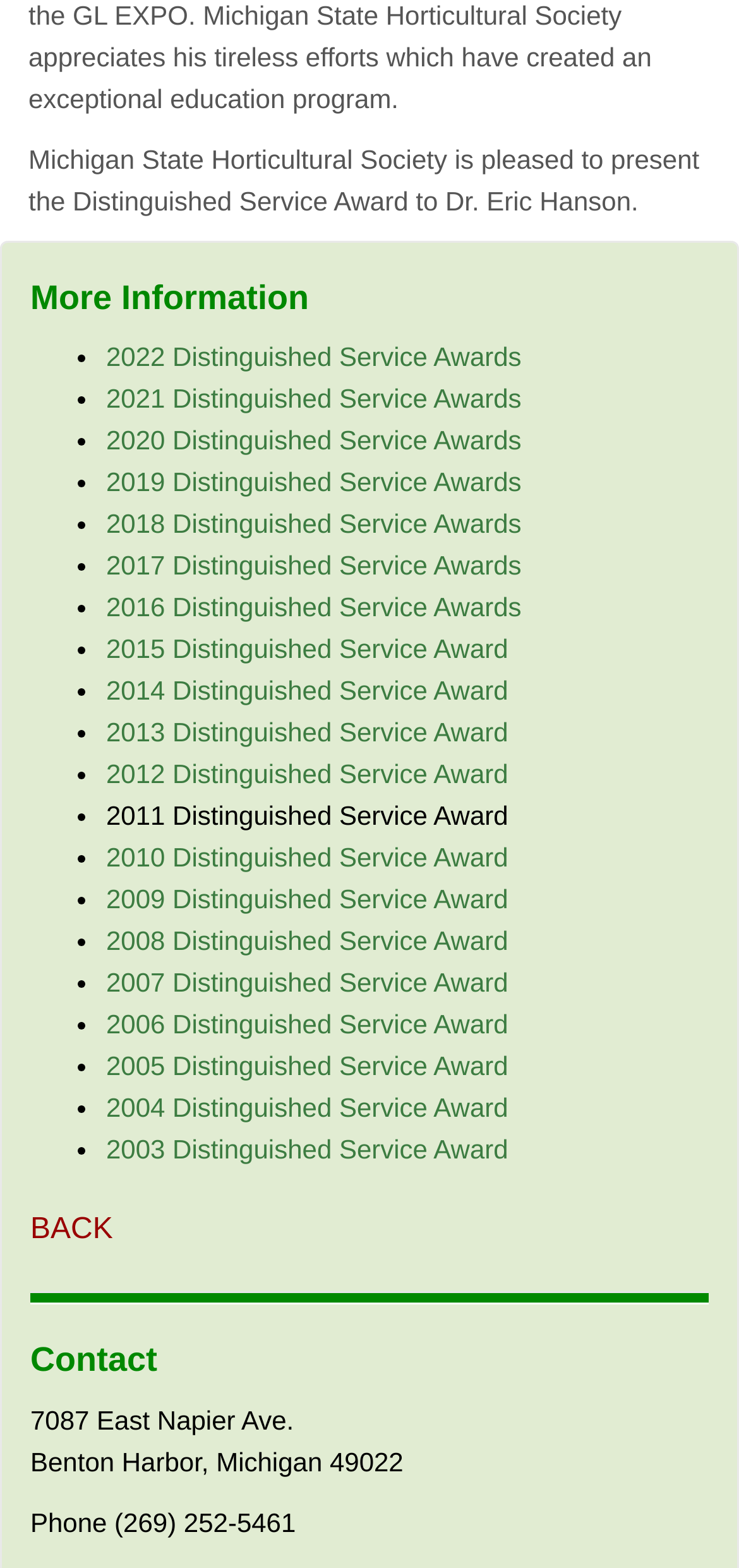Identify the bounding box coordinates of the clickable region necessary to fulfill the following instruction: "Click on Contact". The bounding box coordinates should be four float numbers between 0 and 1, i.e., [left, top, right, bottom].

[0.041, 0.857, 0.959, 0.881]